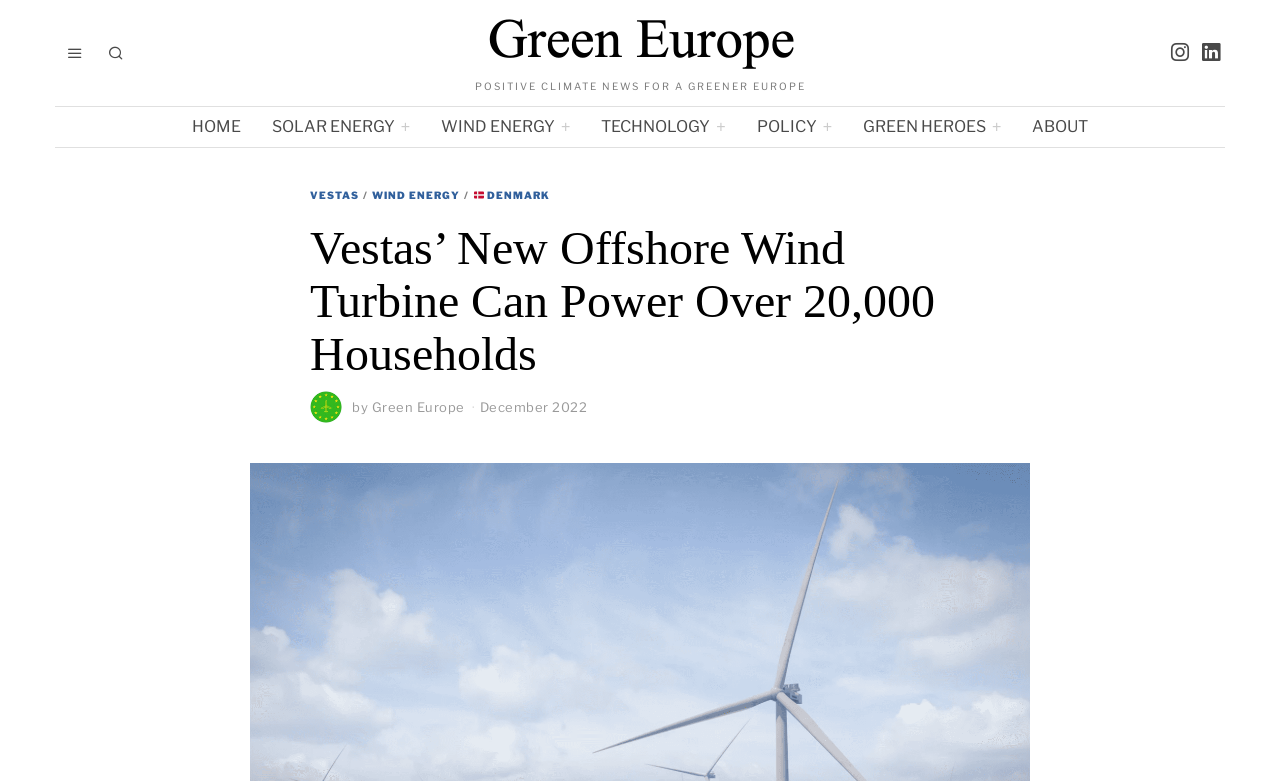Indicate the bounding box coordinates of the element that must be clicked to execute the instruction: "Go to HOME page". The coordinates should be given as four float numbers between 0 and 1, i.e., [left, top, right, bottom].

[0.139, 0.137, 0.199, 0.188]